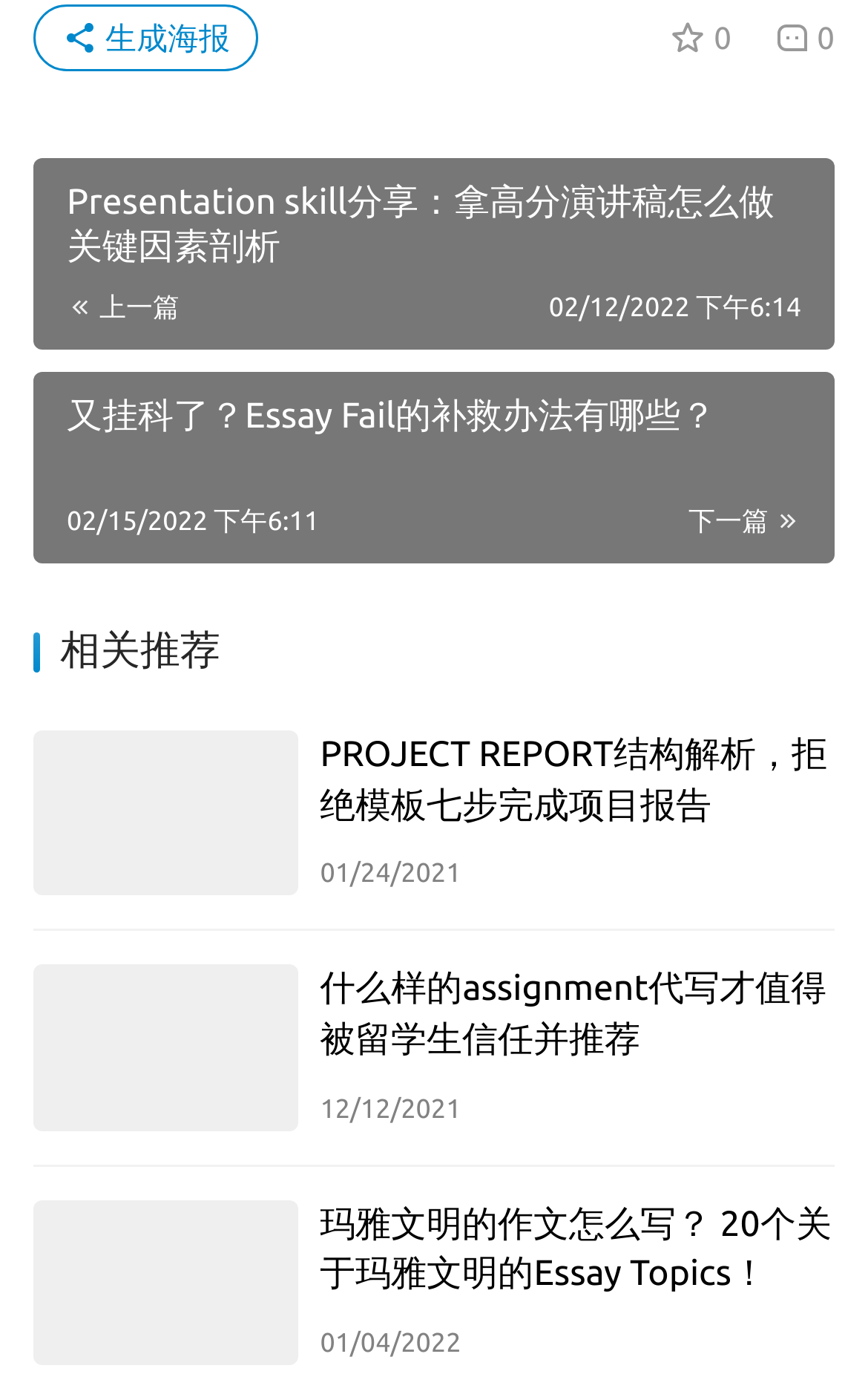Please determine the bounding box coordinates of the element to click in order to execute the following instruction: "Click the link to generate a poster". The coordinates should be four float numbers between 0 and 1, specified as [left, top, right, bottom].

[0.038, 0.004, 0.298, 0.053]